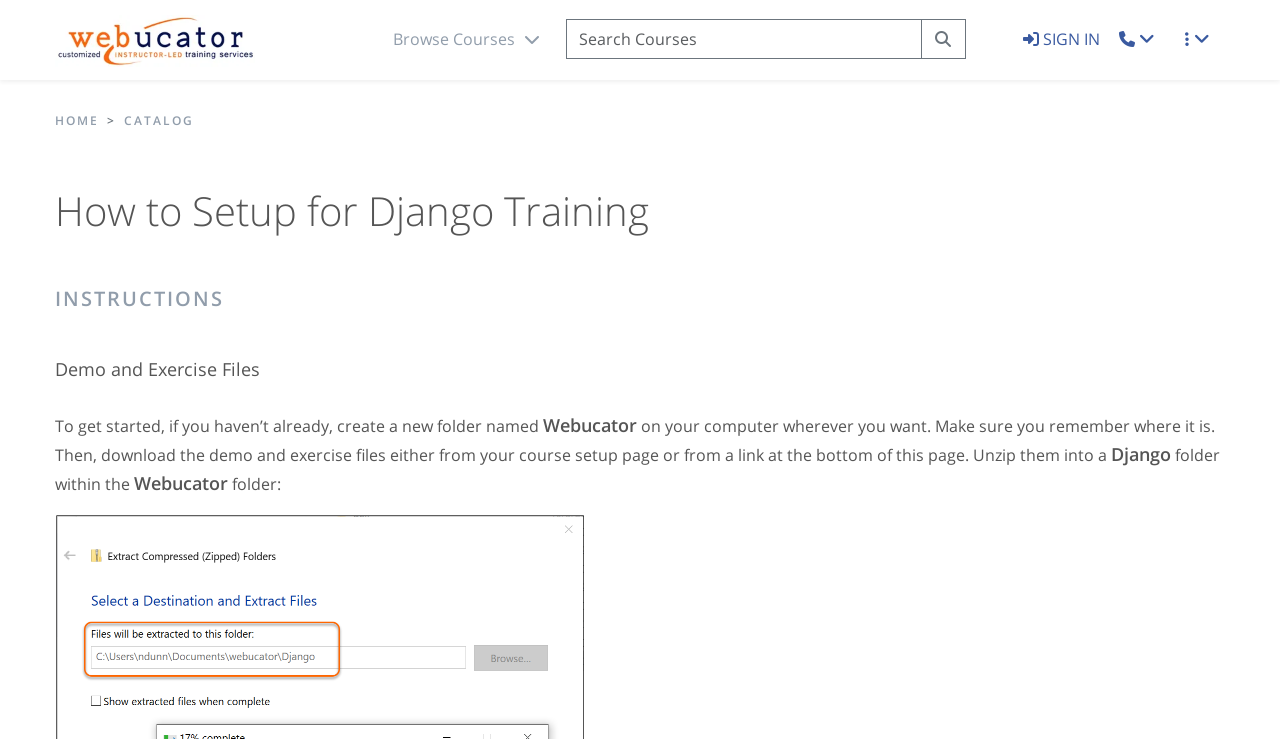What is the topic of the instructions on the webpage?
Please respond to the question with a detailed and informative answer.

The instructions on the webpage are related to setting up for Django training, as indicated by the heading 'How to Setup for Django Training' and the mention of 'Django' in the instructions.